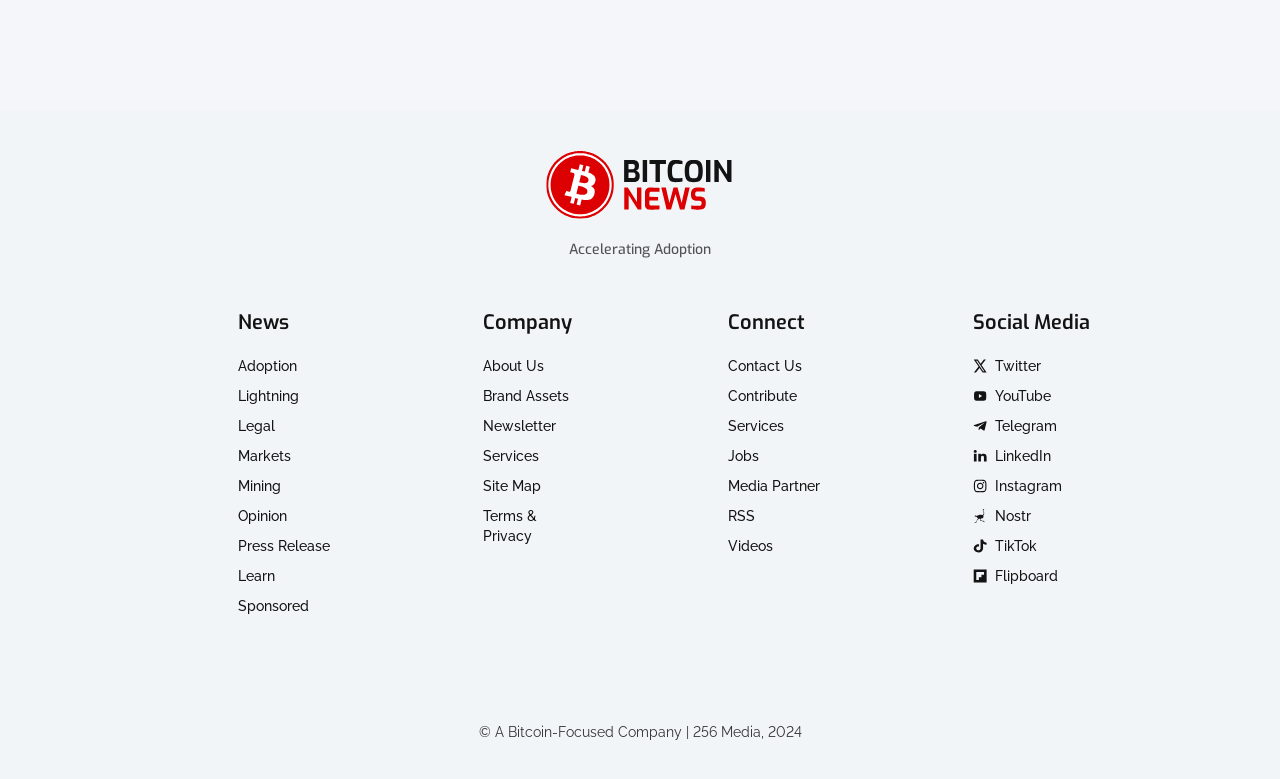What is the logo of the website?
Use the information from the screenshot to give a comprehensive response to the question.

The logo of the website is 'Bitcoin News Logo' which is an image element located at the top left of the webpage with a bounding box of [0.426, 0.194, 0.574, 0.283].